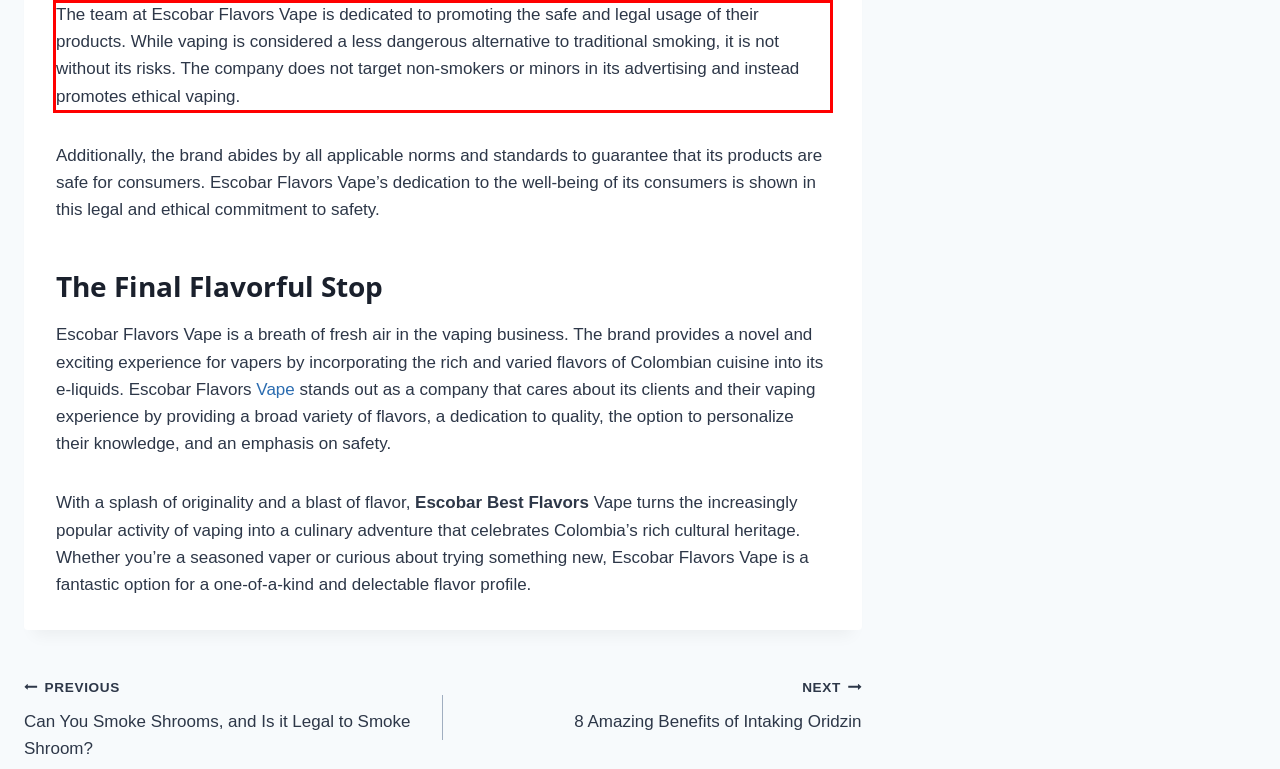View the screenshot of the webpage and identify the UI element surrounded by a red bounding box. Extract the text contained within this red bounding box.

The team at Escobar Flavors Vape is dedicated to promoting the safe and legal usage of their products. While vaping is considered a less dangerous alternative to traditional smoking, it is not without its risks. The company does not target non-smokers or minors in its advertising and instead promotes ethical vaping.